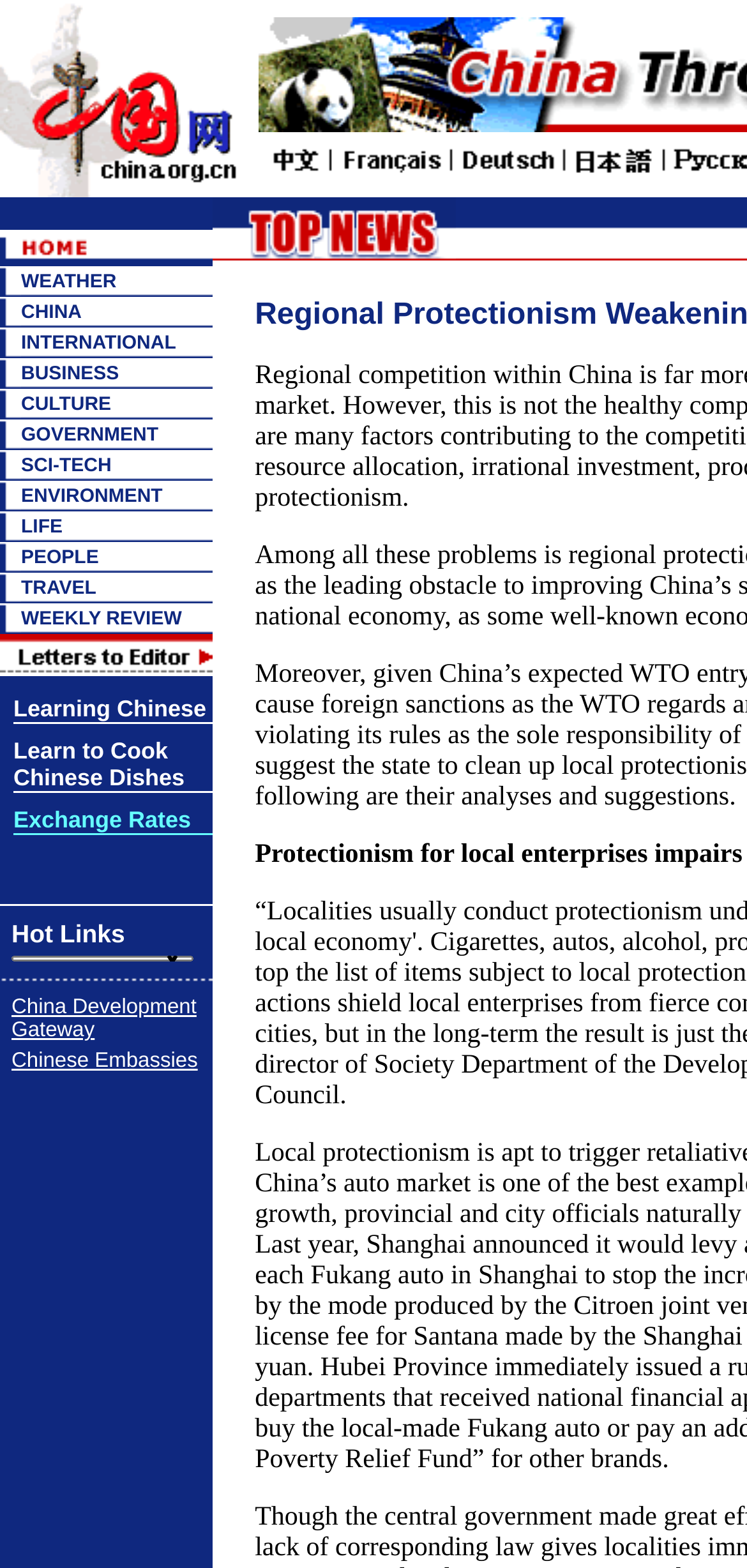Determine the bounding box coordinates of the region to click in order to accomplish the following instruction: "Click the CHINA link". Provide the coordinates as four float numbers between 0 and 1, specifically [left, top, right, bottom].

[0.028, 0.192, 0.109, 0.206]